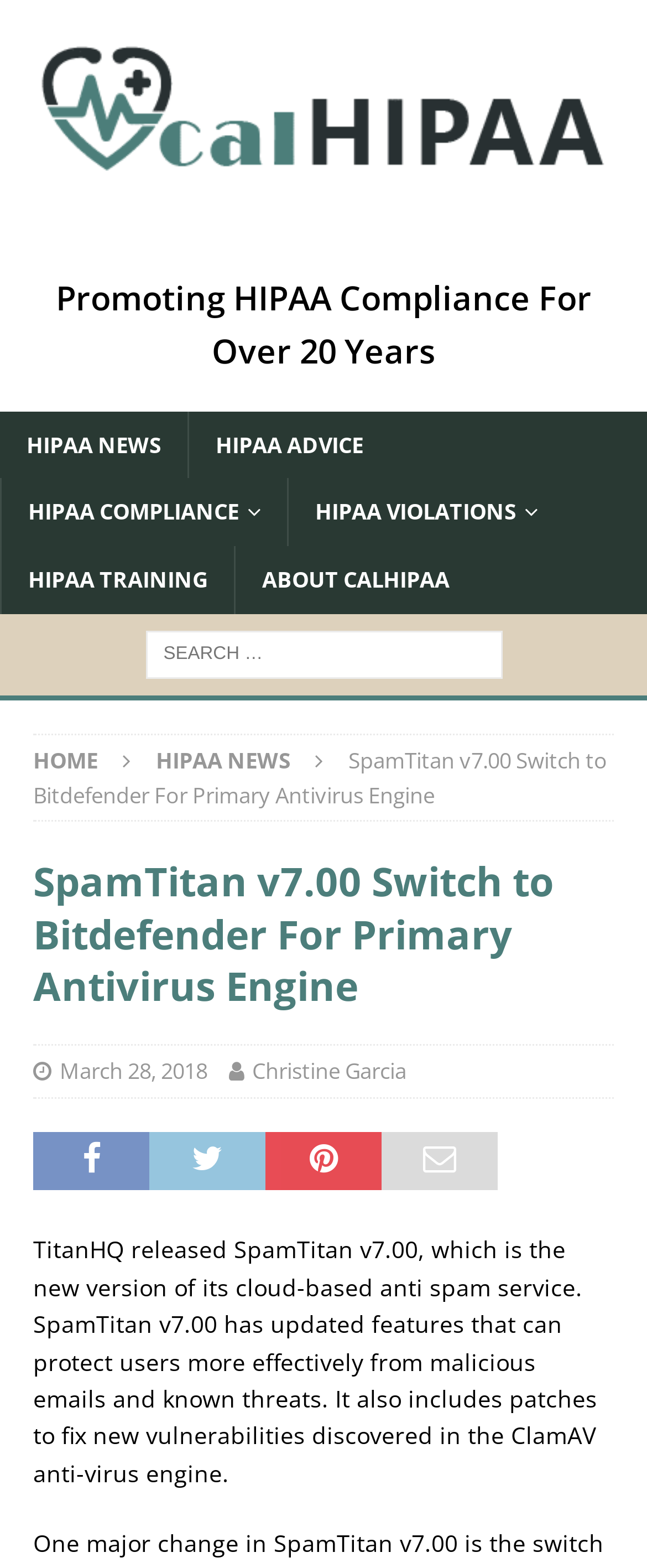Explain in detail what is displayed on the webpage.

The webpage is about the release of SpamTitan v7.00, a cloud-based anti-spam service. At the top left corner, there is a link to "calHIPAA" accompanied by an image with the same name. Below this, there is a section with a heading "Promoting HIPAA Compliance For Over 20 Years". 

On the top navigation bar, there are several links, including "HIPAA NEWS", "HIPAA ADVICE", "HIPAA COMPLIANCE", "HIPAA VIOLATIONS", "HIPAA TRAINING", and "ABOUT CALHIPAA". 

Below the navigation bar, there is a search box with a label "Search for:". On the left side, there are two links, "HOME" and "HIPAA NEWS". 

The main content of the webpage is about the release of SpamTitan v7.00, which includes a heading with the same title. Below the heading, there are two links, "March 28, 2018" and "Christine Garcia", which likely indicate the date and author of the article, respectively. 

The main article text describes the features of SpamTitan v7.00, including its ability to protect users from malicious emails and known threats, as well as patches to fix new vulnerabilities discovered in the ClamAV anti-virus engine.